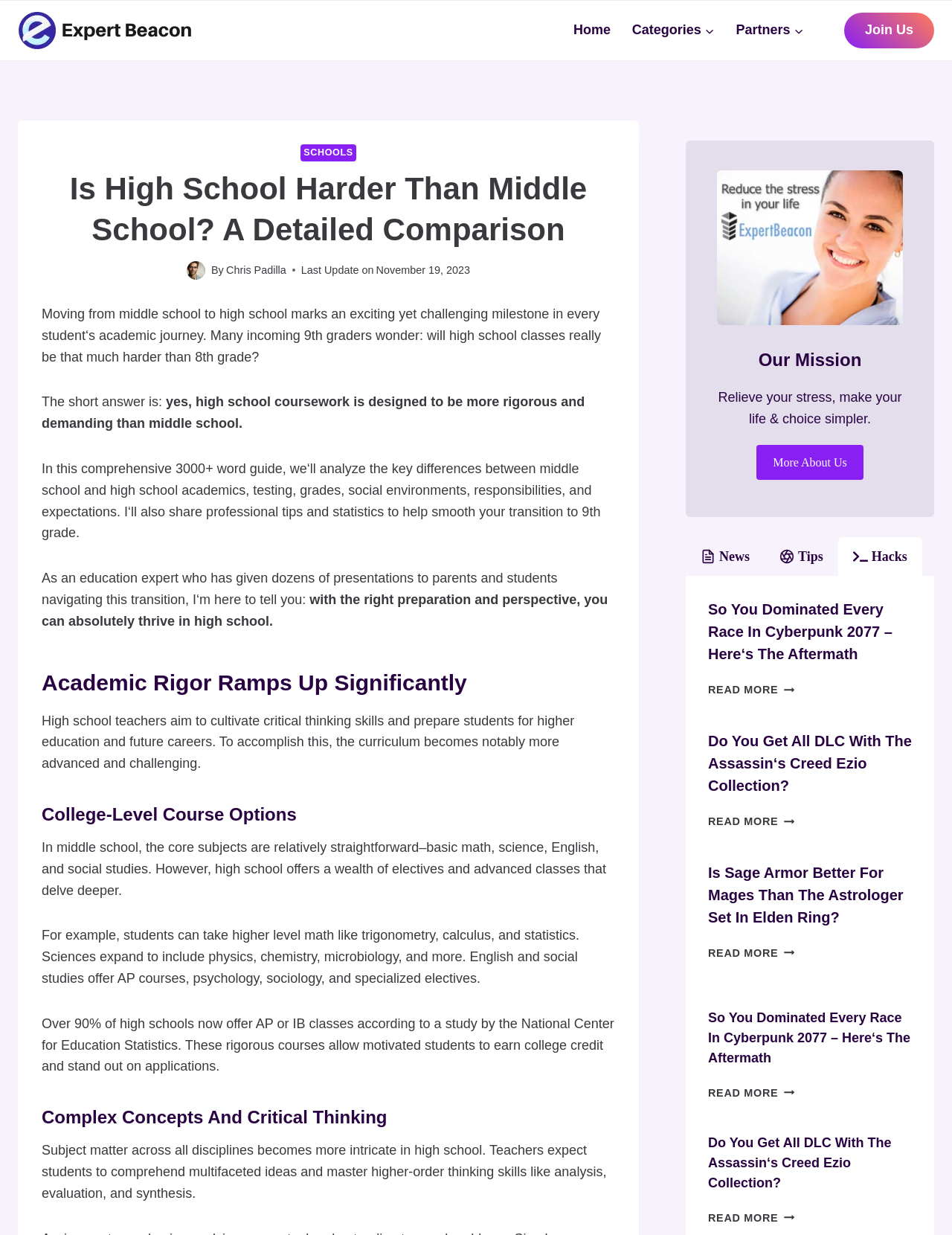Could you provide the bounding box coordinates for the portion of the screen to click to complete this instruction: "Click the 'Home' link"?

[0.591, 0.012, 0.653, 0.037]